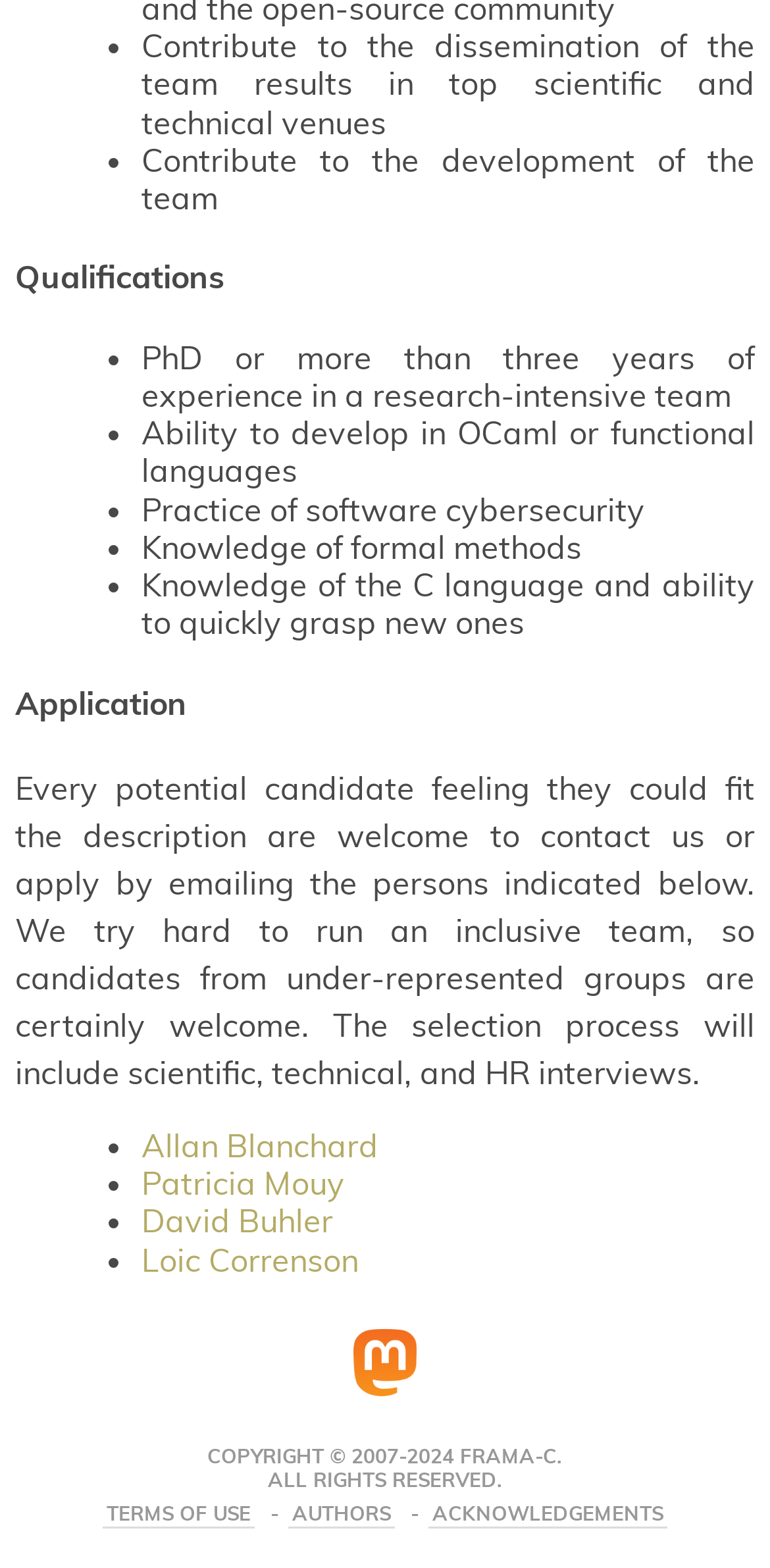Please provide the bounding box coordinates for the UI element as described: "Patricia Mouy". The coordinates must be four floats between 0 and 1, represented as [left, top, right, bottom].

[0.184, 0.742, 0.448, 0.767]